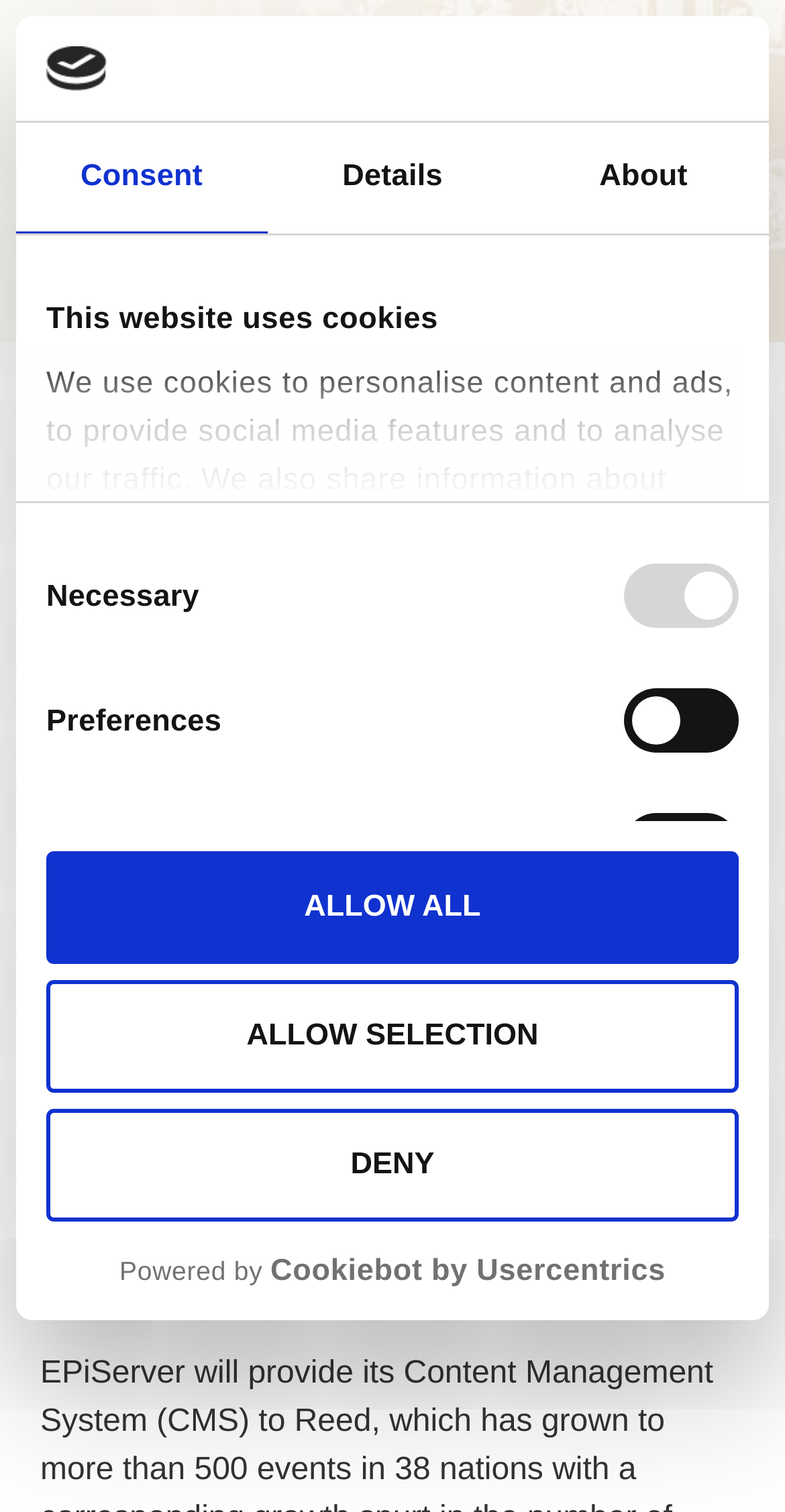Specify the bounding box coordinates (top-left x, top-left y, bottom-right x, bottom-right y) of the UI element in the screenshot that matches this description: Allow all

[0.059, 0.562, 0.941, 0.638]